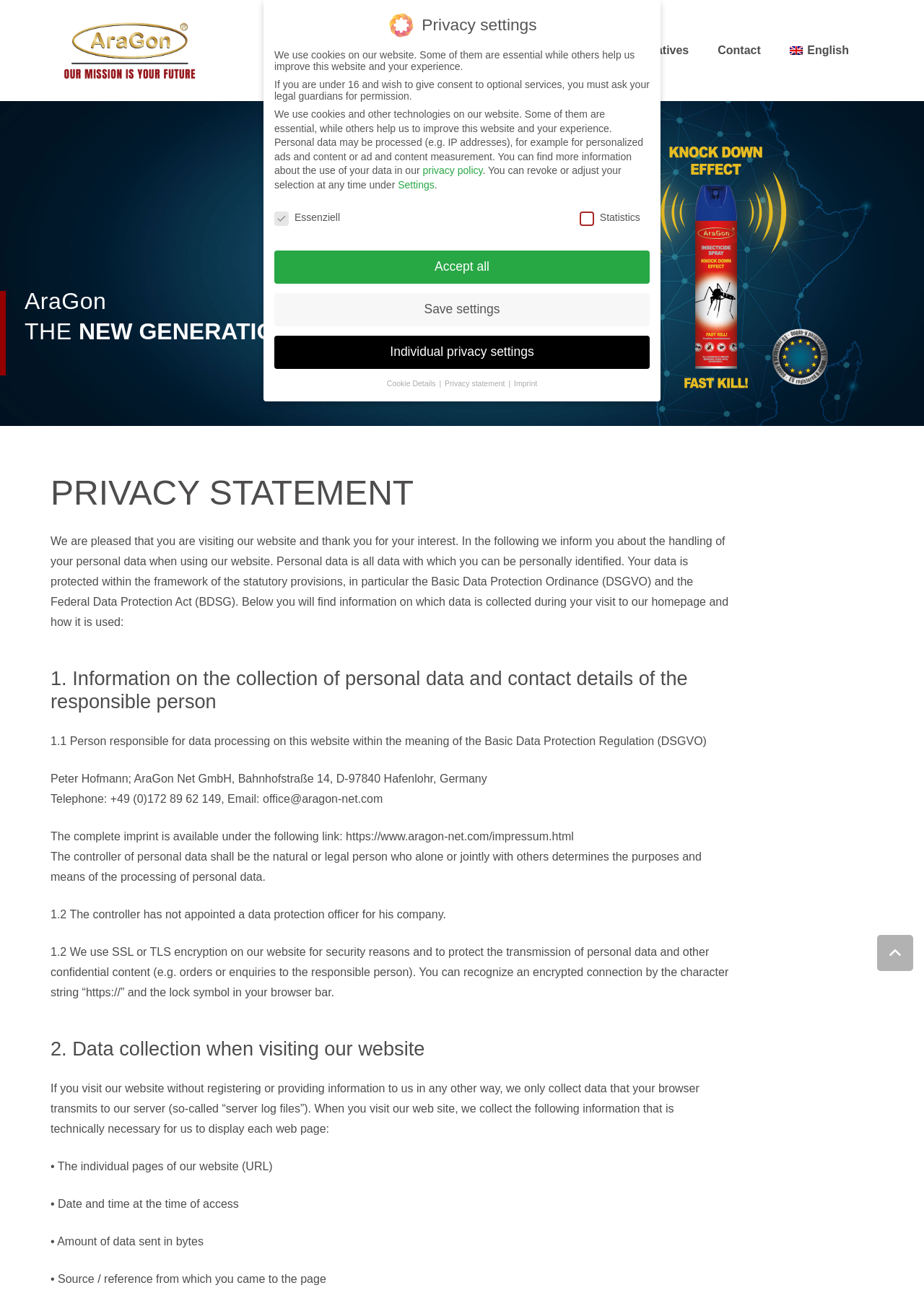What is the link at the bottom of the webpage that allows users to go back to the top?
Please answer the question with a single word or phrase, referencing the image.

Back to top